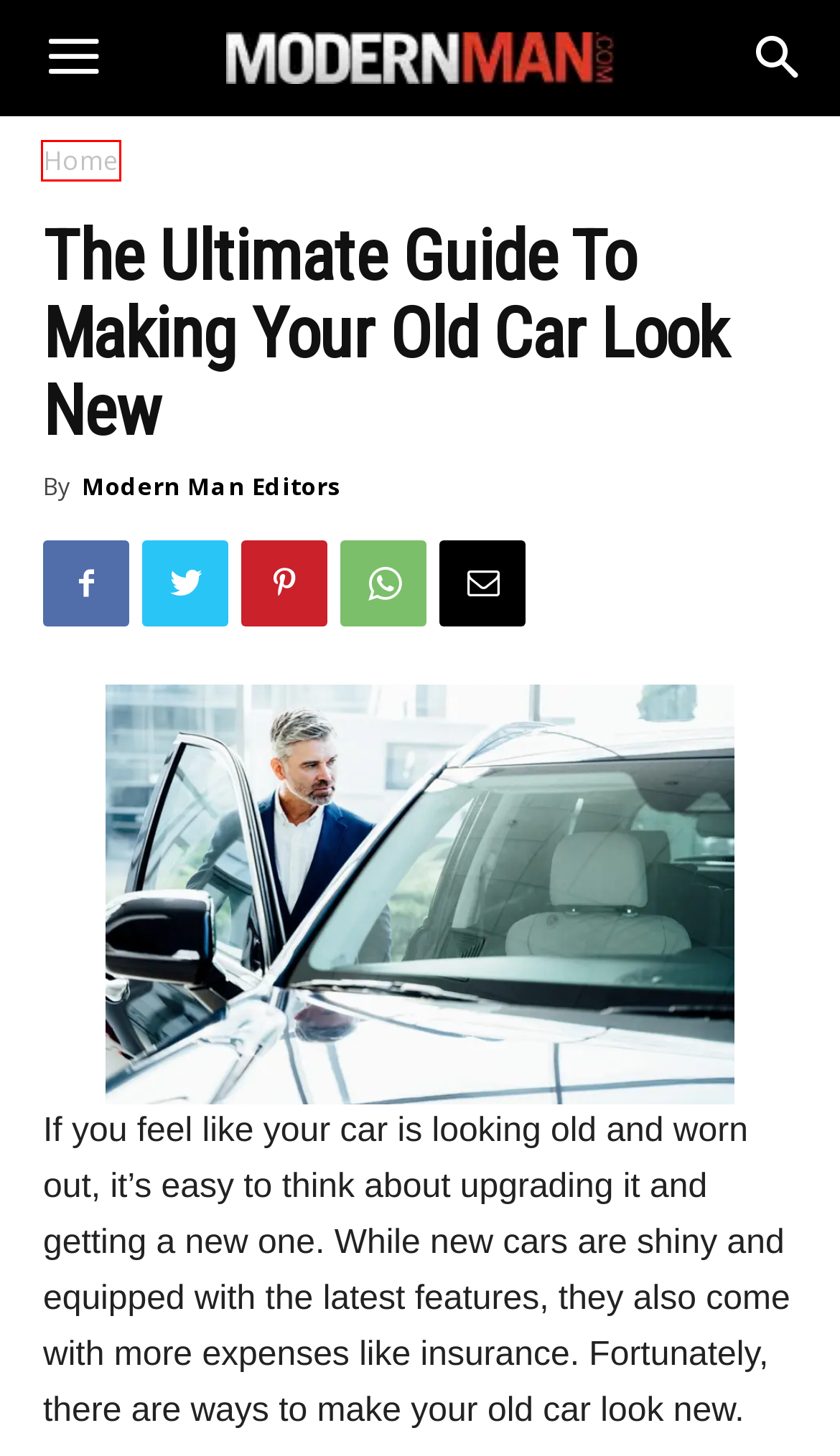A screenshot of a webpage is given with a red bounding box around a UI element. Choose the description that best matches the new webpage shown after clicking the element within the red bounding box. Here are the candidates:
A. Modern Man | Mens Style, Gadgets, Dating Advice, Grooming, Money, and Humor | ModernMan.com
B. Modern Man Editors, Author at Modern Man
C. Dating Archives - Modern Man
D. Entertainment Archives - Modern Man
E. Apparel Archives - Modern Man
F. Movies & TV Archives - Modern Man
G. Hair Archives - Modern Man
H. Gaming & Sports Archives - Modern Man

A